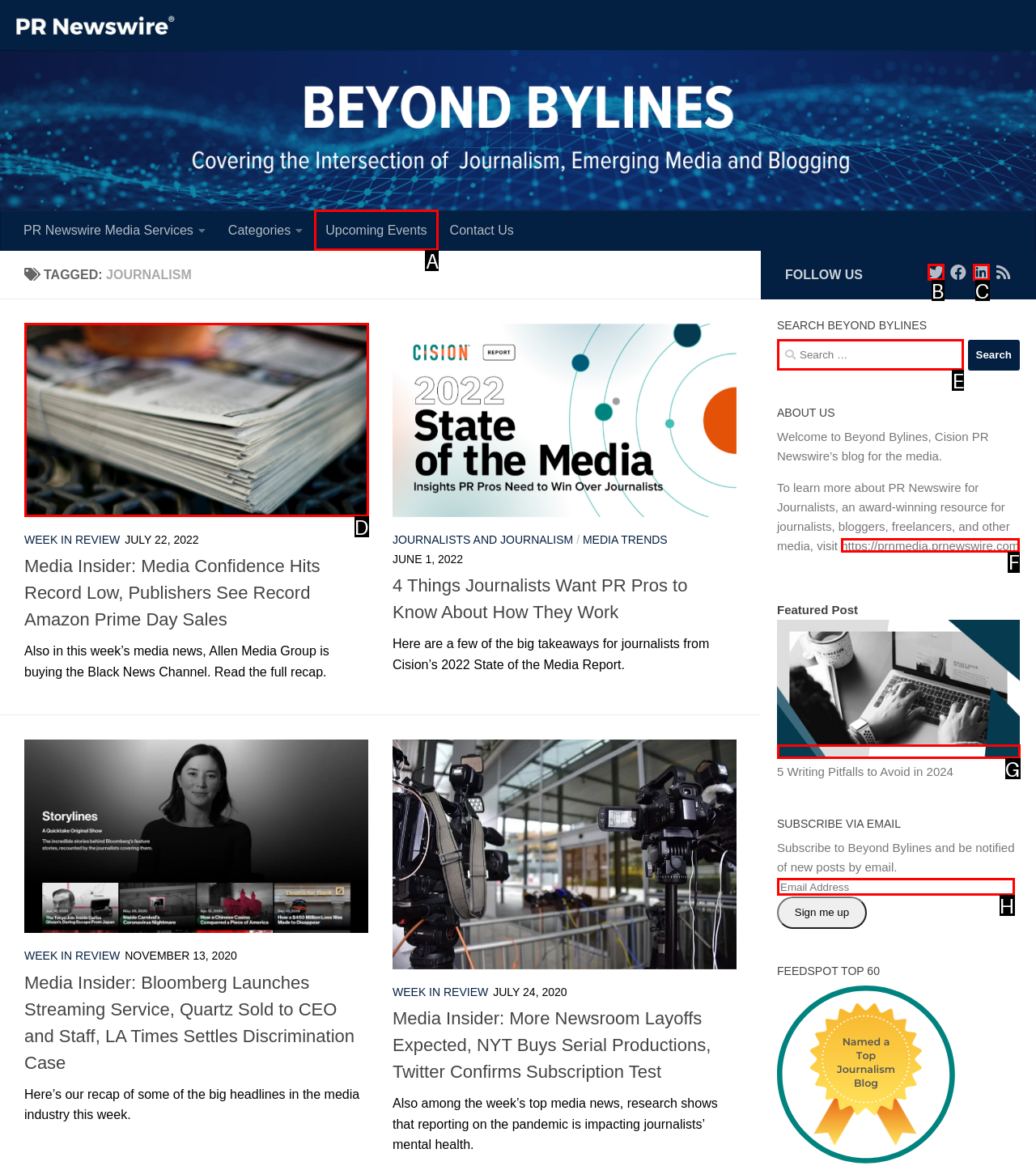Select the appropriate bounding box to fulfill the task: Learn more about PR Newswire for Journalists Respond with the corresponding letter from the choices provided.

F